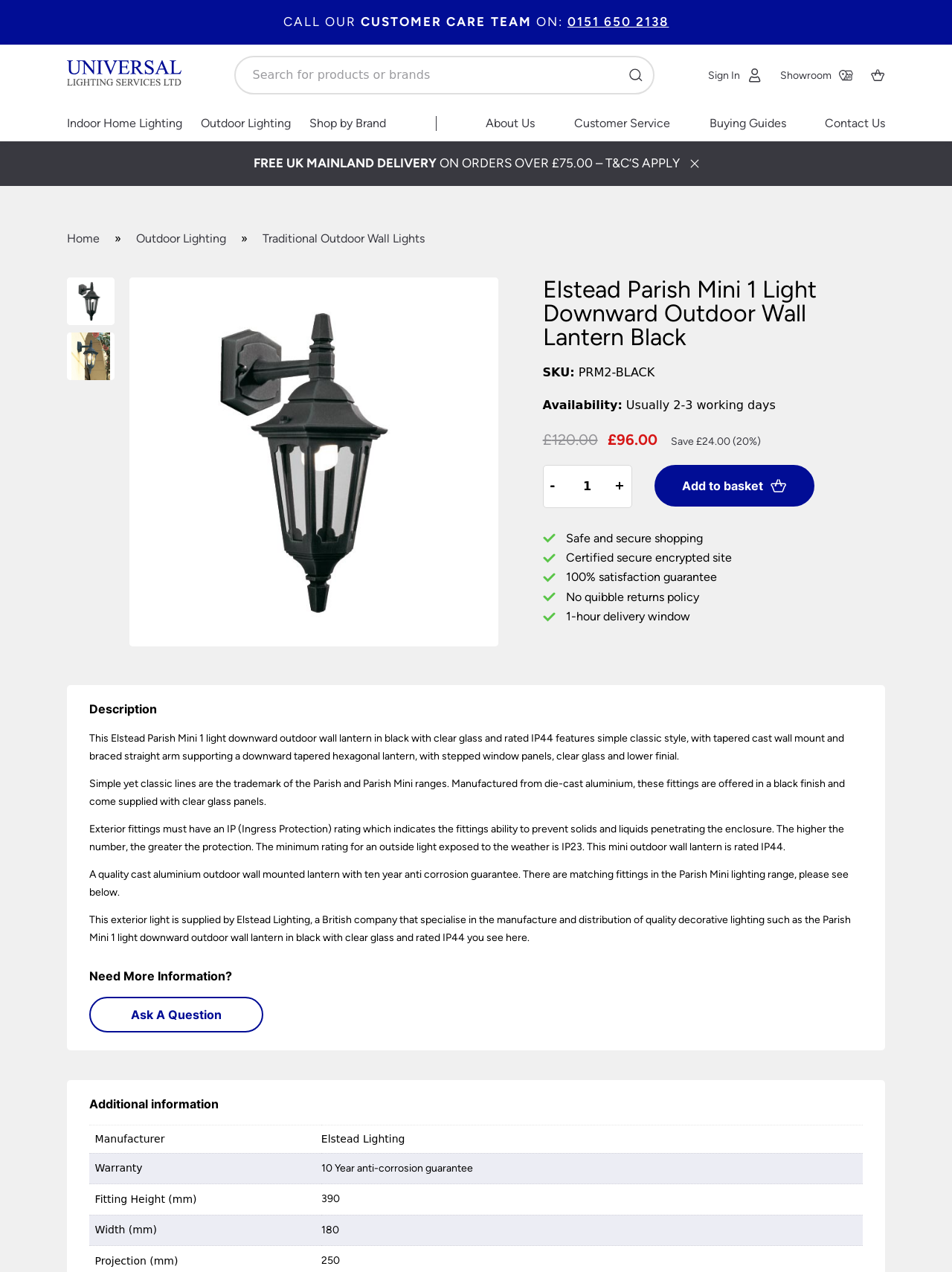Find and indicate the bounding box coordinates of the region you should select to follow the given instruction: "View 'Produits'".

None